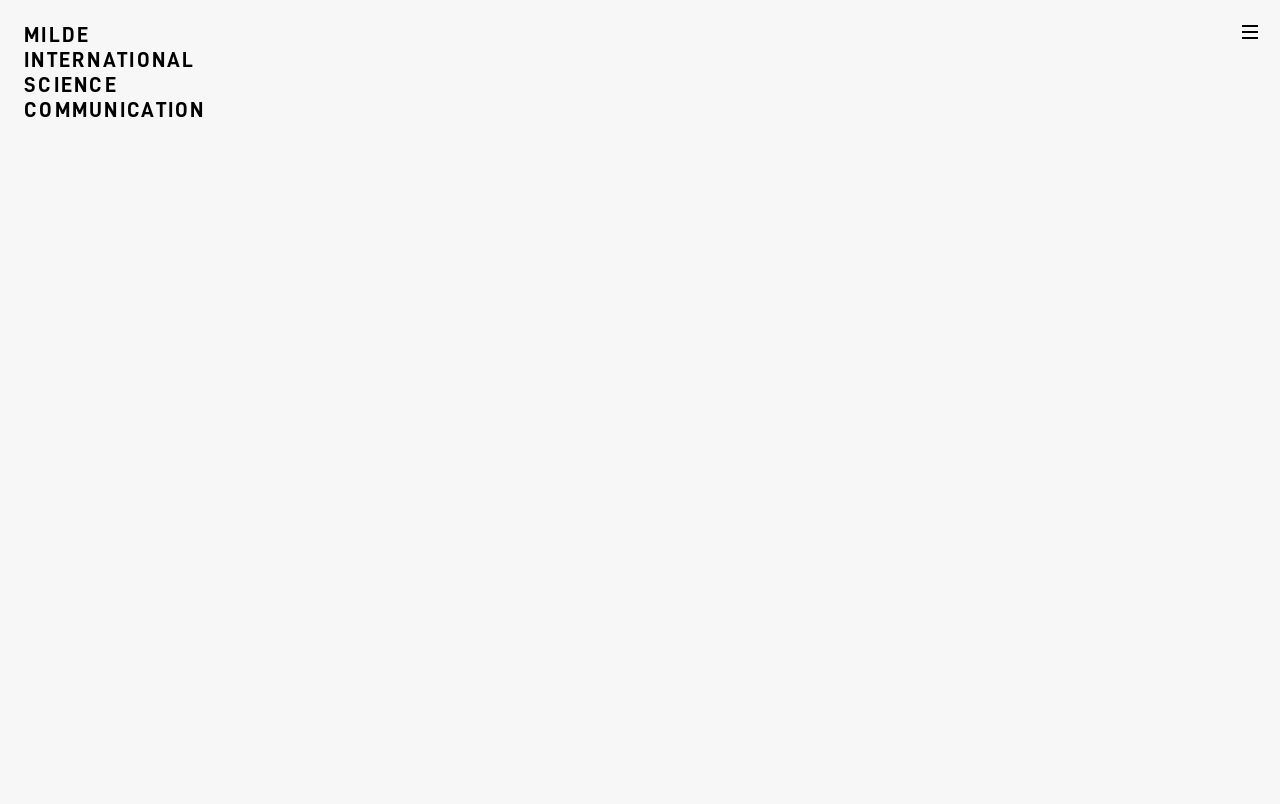Using the provided element description, identify the bounding box coordinates as (top-left x, top-left y, bottom-right x, bottom-right y). Ensure all values are between 0 and 1. Description: MildeInternationalScienceCommunication

[0.019, 0.03, 0.161, 0.154]